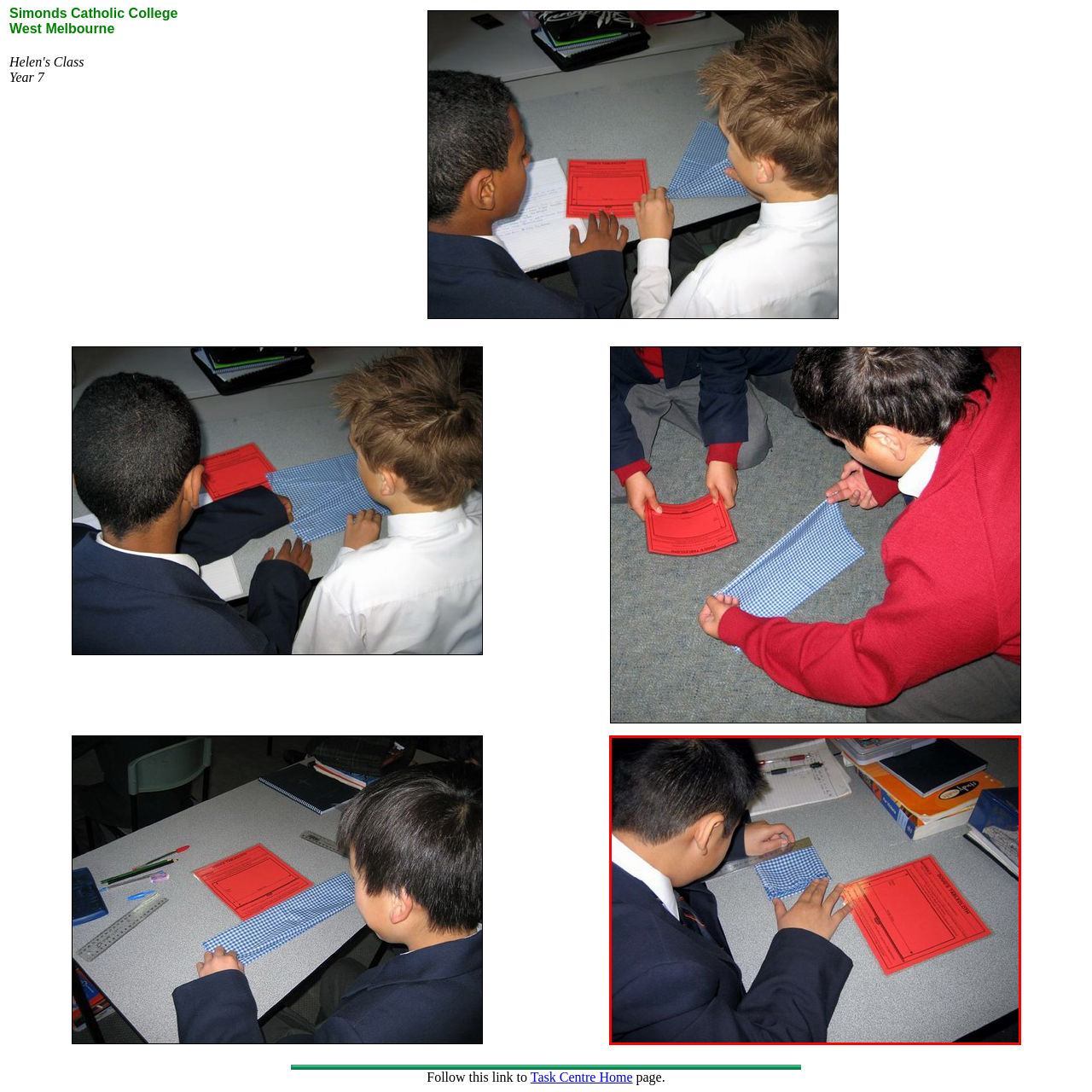Analyze the picture within the red frame, What is the red sheet of paper for? 
Provide a one-word or one-phrase response.

Project layout or template